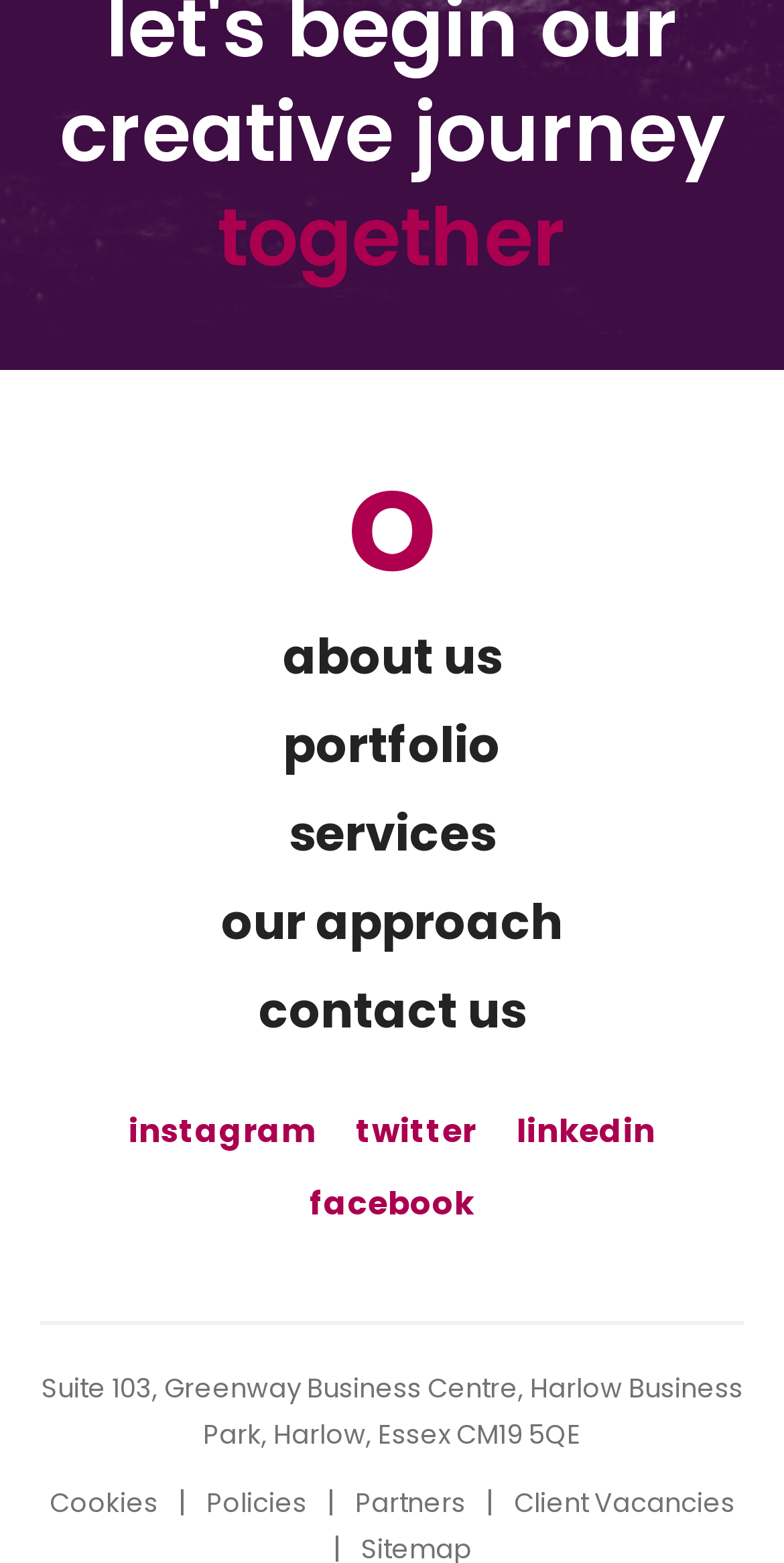What is the business address?
Provide a detailed and extensive answer to the question.

The business address can be found at the bottom of the webpage, where it is written in a group element with a bounding box coordinate of [0.051, 0.873, 0.949, 0.933]. The address is divided into three lines: 'Suite 103, Greenway Business Centre, Harlow Business Park,' on the first line, 'Harlow, Essex' on the second line, and 'CM19 5QE' on the third line.